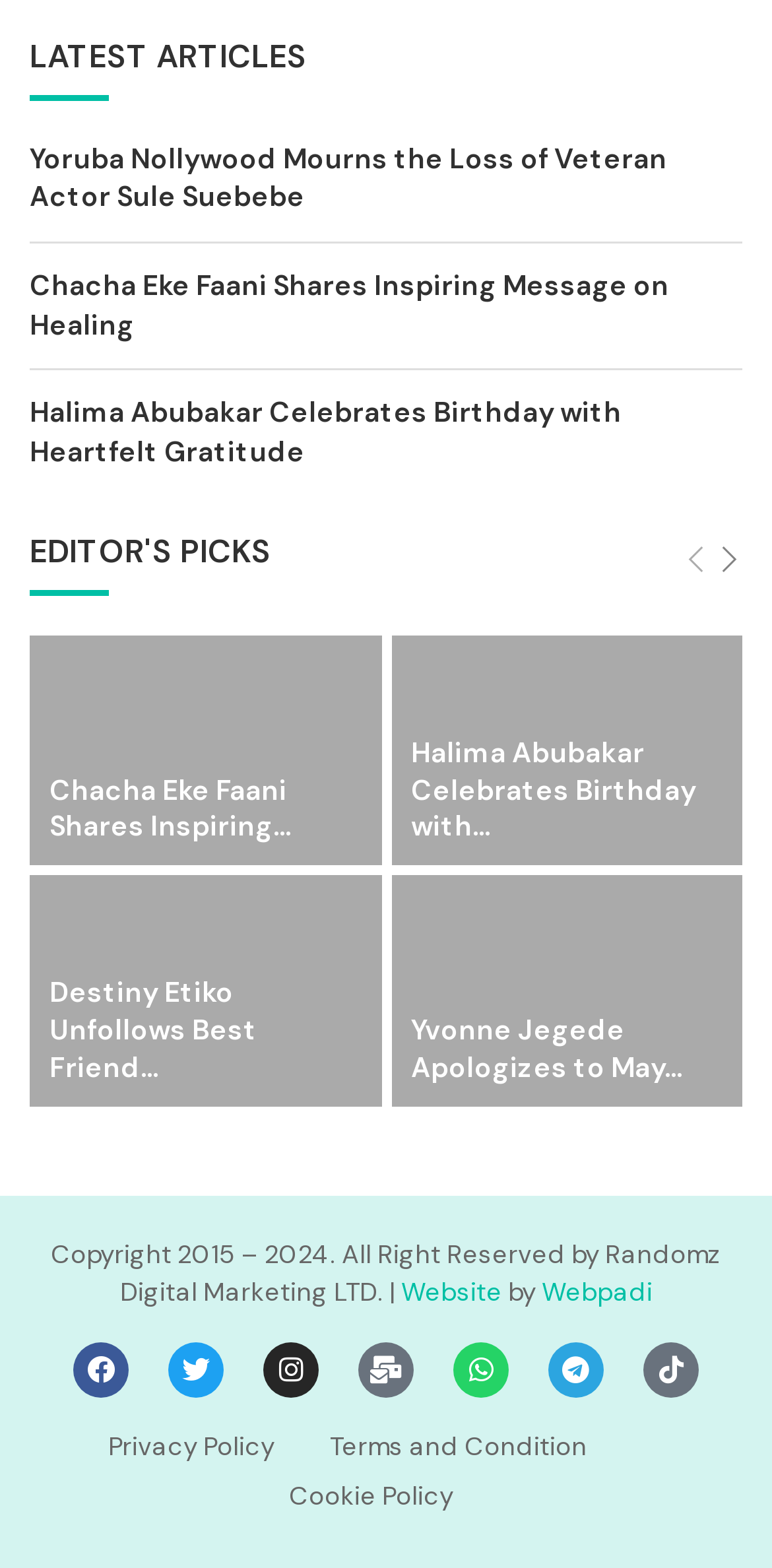Could you determine the bounding box coordinates of the clickable element to complete the instruction: "View Editor's Picks"? Provide the coordinates as four float numbers between 0 and 1, i.e., [left, top, right, bottom].

[0.038, 0.339, 0.962, 0.376]